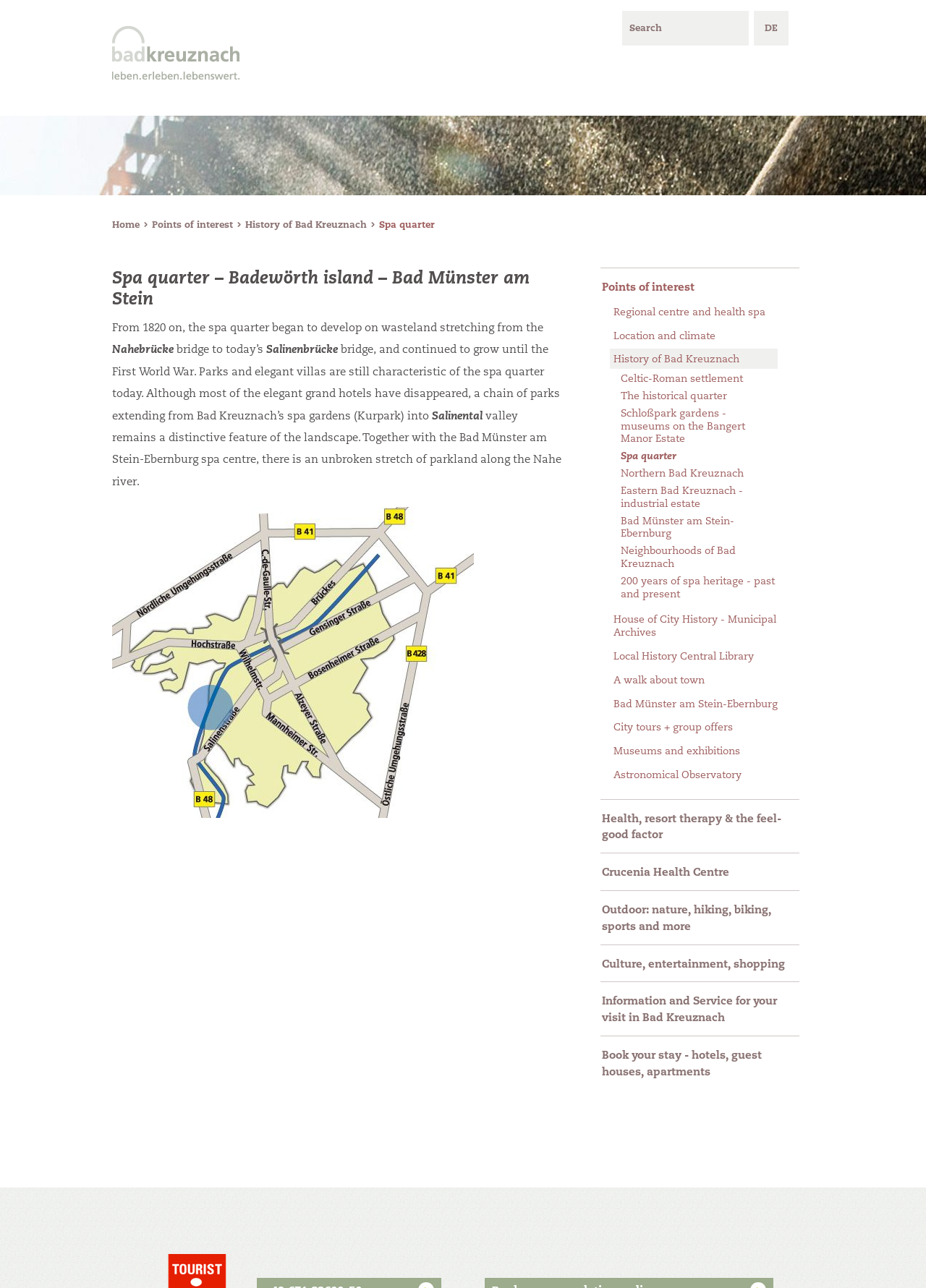Based on the image, please respond to the question with as much detail as possible:
What is the name of the current quarter?

The name of the current quarter can be determined by looking at the StaticText element with the text 'Spa quarter' at coordinates [0.409, 0.17, 0.47, 0.18]. This element is a sibling of the links 'Home›', 'Points of interest›', and 'History of Bad Kreuznach›', indicating that it is a main section of the webpage.